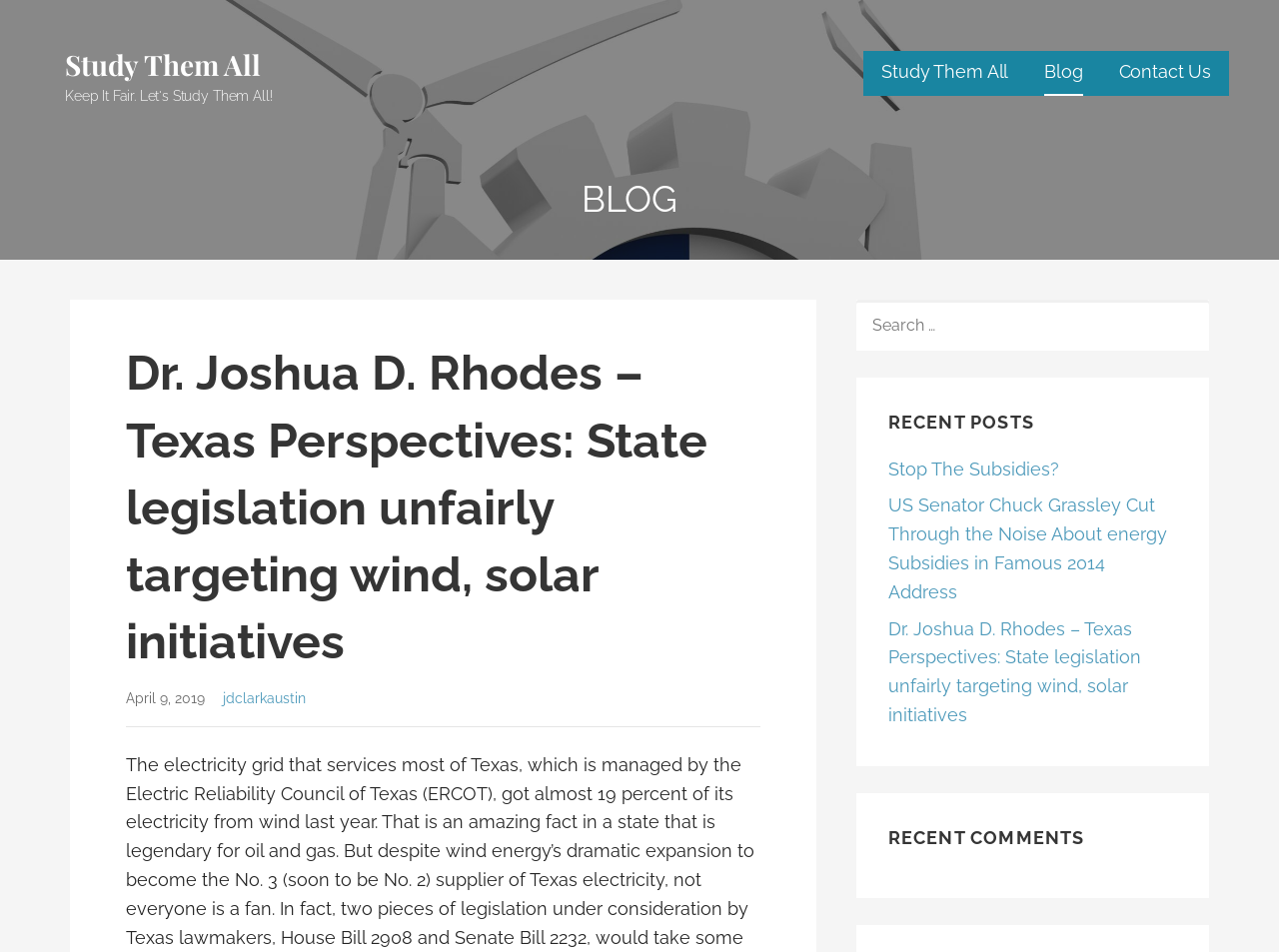By analyzing the image, answer the following question with a detailed response: What is the category of the blog post?

The category of the blog post can be inferred from the heading element with the text 'Dr. Joshua D. Rhodes – Texas Perspectives: State legislation unfairly targeting wind, solar initiatives', which indicates that the blog post is part of the 'Texas Perspectives' category.